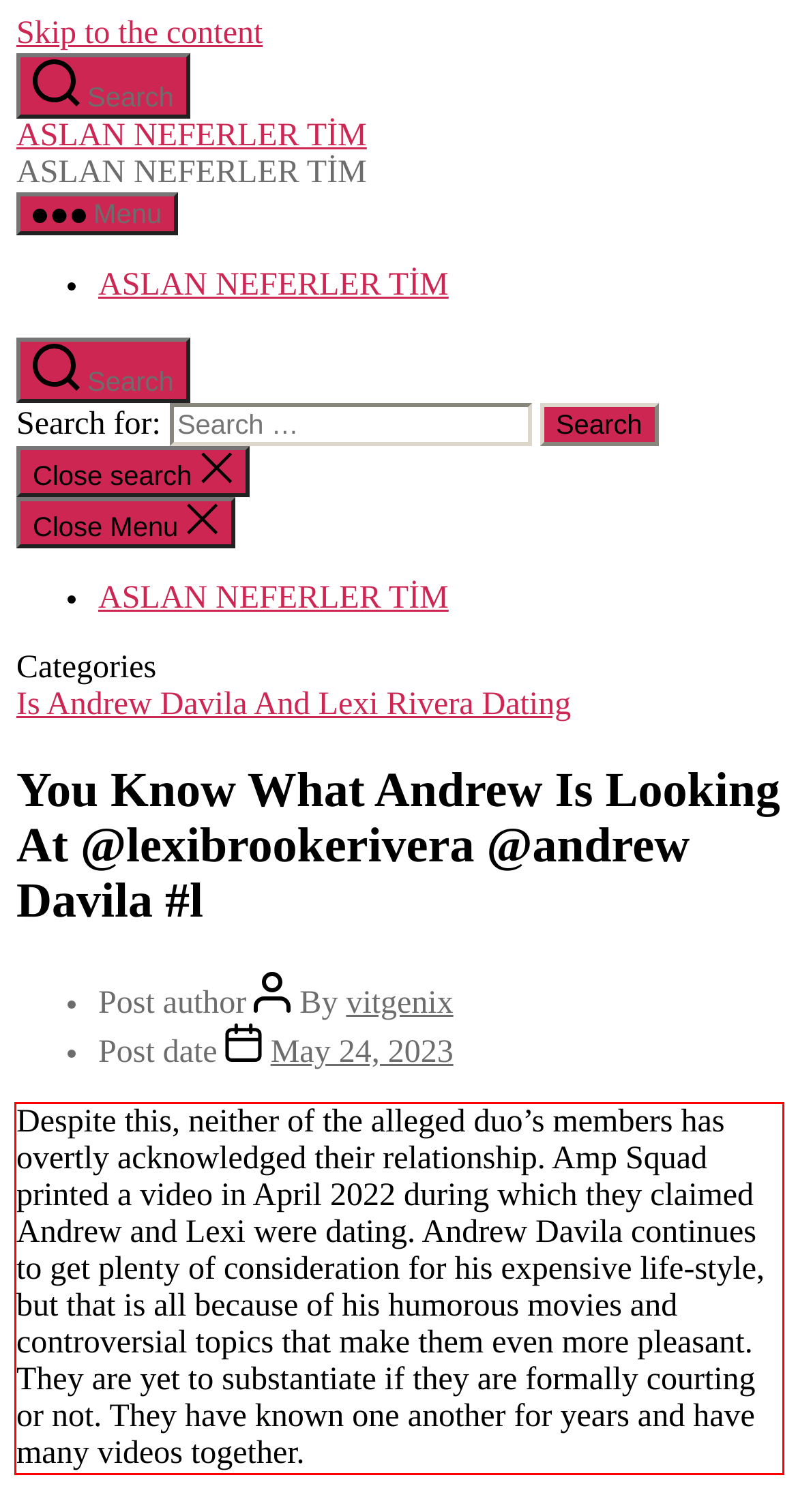Examine the webpage screenshot and use OCR to obtain the text inside the red bounding box.

Despite this, neither of the alleged duo’s members has overtly acknowledged their relationship. Amp Squad printed a video in April 2022 during which they claimed Andrew and Lexi were dating. Andrew Davila continues to get plenty of consideration for his expensive life-style, but that is all because of his humorous movies and controversial topics that make them even more pleasant. They are yet to substantiate if they are formally courting or not. They have known one another for years and have many videos together.